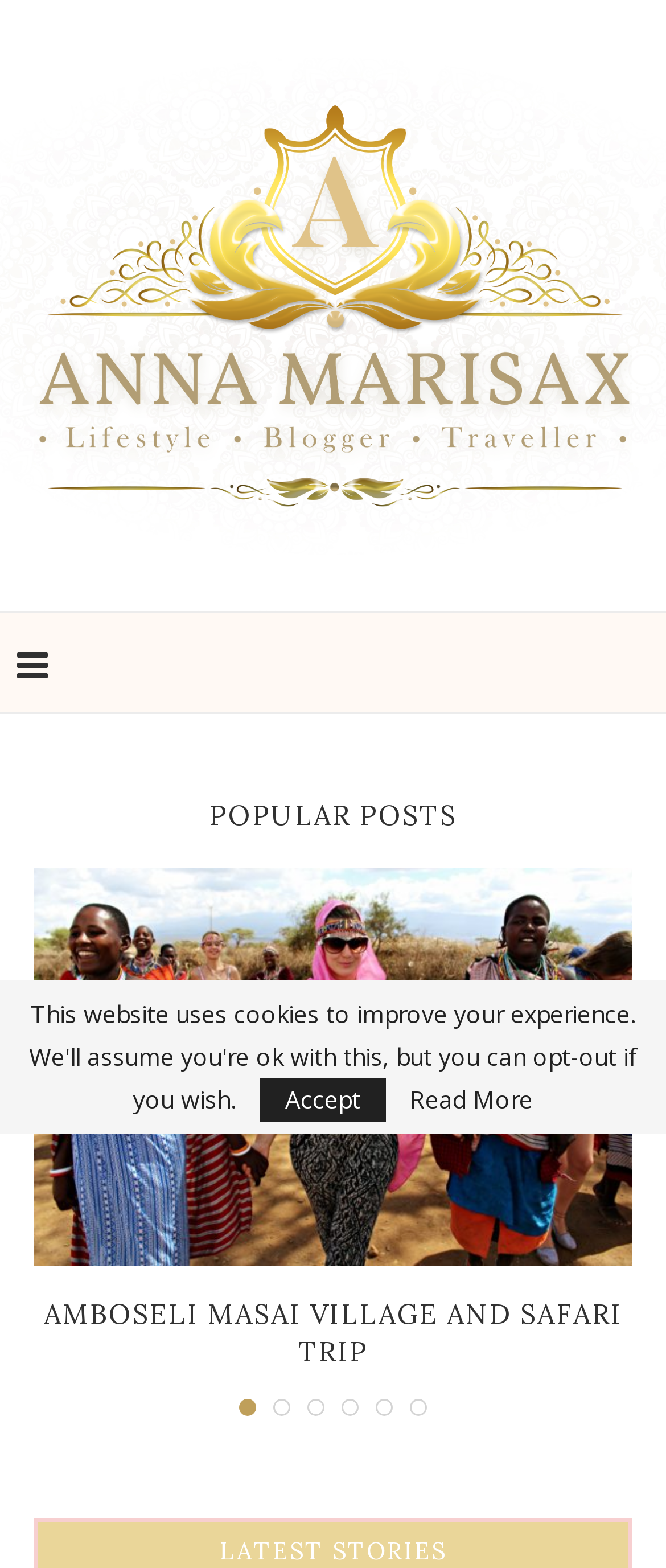Find the coordinates for the bounding box of the element with this description: "Accept".

[0.39, 0.687, 0.579, 0.716]